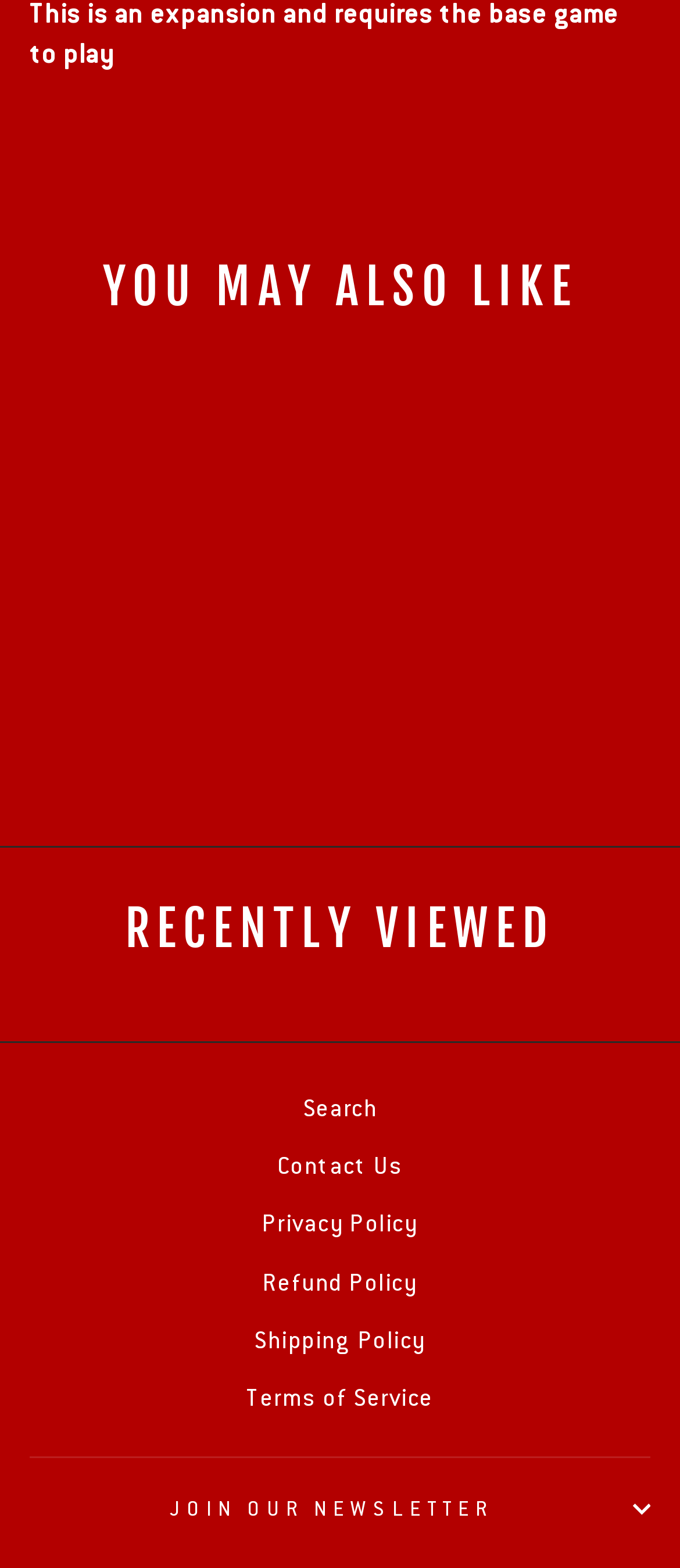Using the format (top-left x, top-left y, bottom-right x, bottom-right y), and given the element description, identify the bounding box coordinates within the screenshot: Contact Us

[0.407, 0.728, 0.593, 0.76]